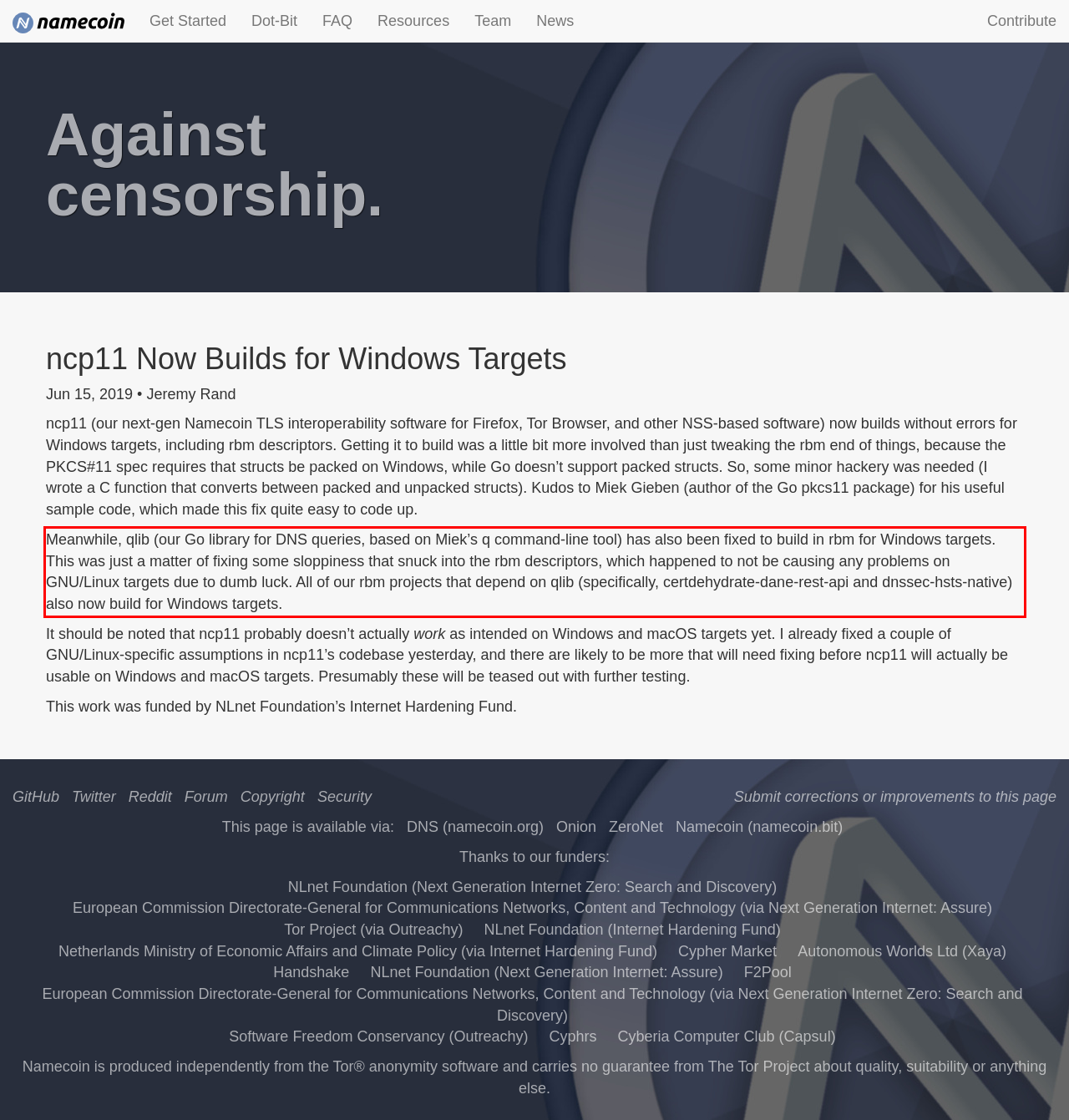You have a screenshot of a webpage with a UI element highlighted by a red bounding box. Use OCR to obtain the text within this highlighted area.

Meanwhile, qlib (our Go library for DNS queries, based on Miek’s q command-line tool) has also been fixed to build in rbm for Windows targets. This was just a matter of fixing some sloppiness that snuck into the rbm descriptors, which happened to not be causing any problems on GNU/Linux targets due to dumb luck. All of our rbm projects that depend on qlib (specifically, certdehydrate-dane-rest-api and dnssec-hsts-native) also now build for Windows targets.